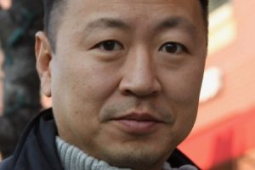Offer a detailed explanation of the image and its components.

The image features a close-up portrait of a man with a subtle smile, dressed in a dark jacket and a light-colored sweater. His expression conveys a sense of calm and approachability. The background is softly blurred, suggesting an outdoor setting with hints of urban life, such as buildings and a slightly vibrant atmosphere. This image accompanies the topic of "Unlocking Investment Potential with Ed Lhee’s Proven Methods," indicating a connection to themes of financial growth and insights into successful investment strategies. The context implies a focus on personal development and professional expertise in the realm of investment.